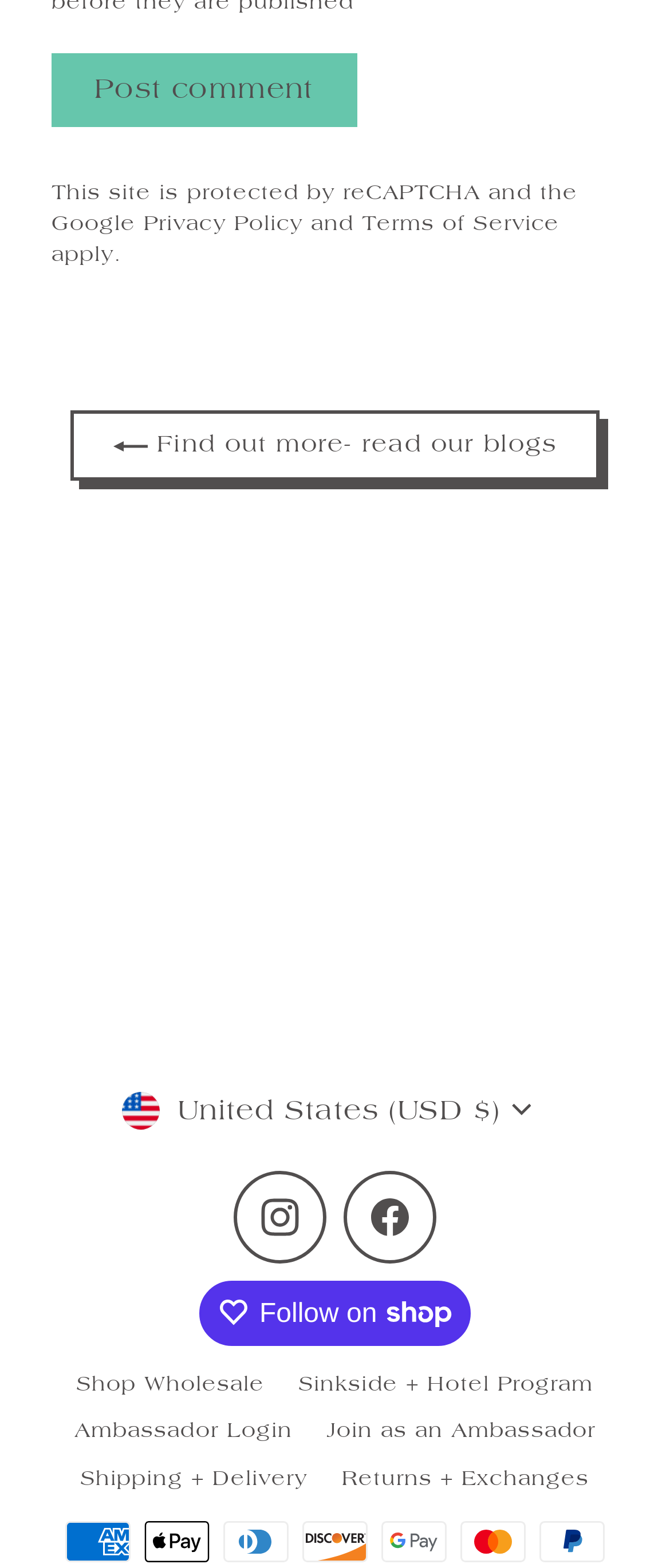What payment methods are accepted on the website?
Please answer the question as detailed as possible.

The webpage contains images of various payment methods, including American Express, Apple Pay, Diners Club, Discover, Google Pay, Mastercard, and PayPal. This suggests that the website accepts multiple payment methods.